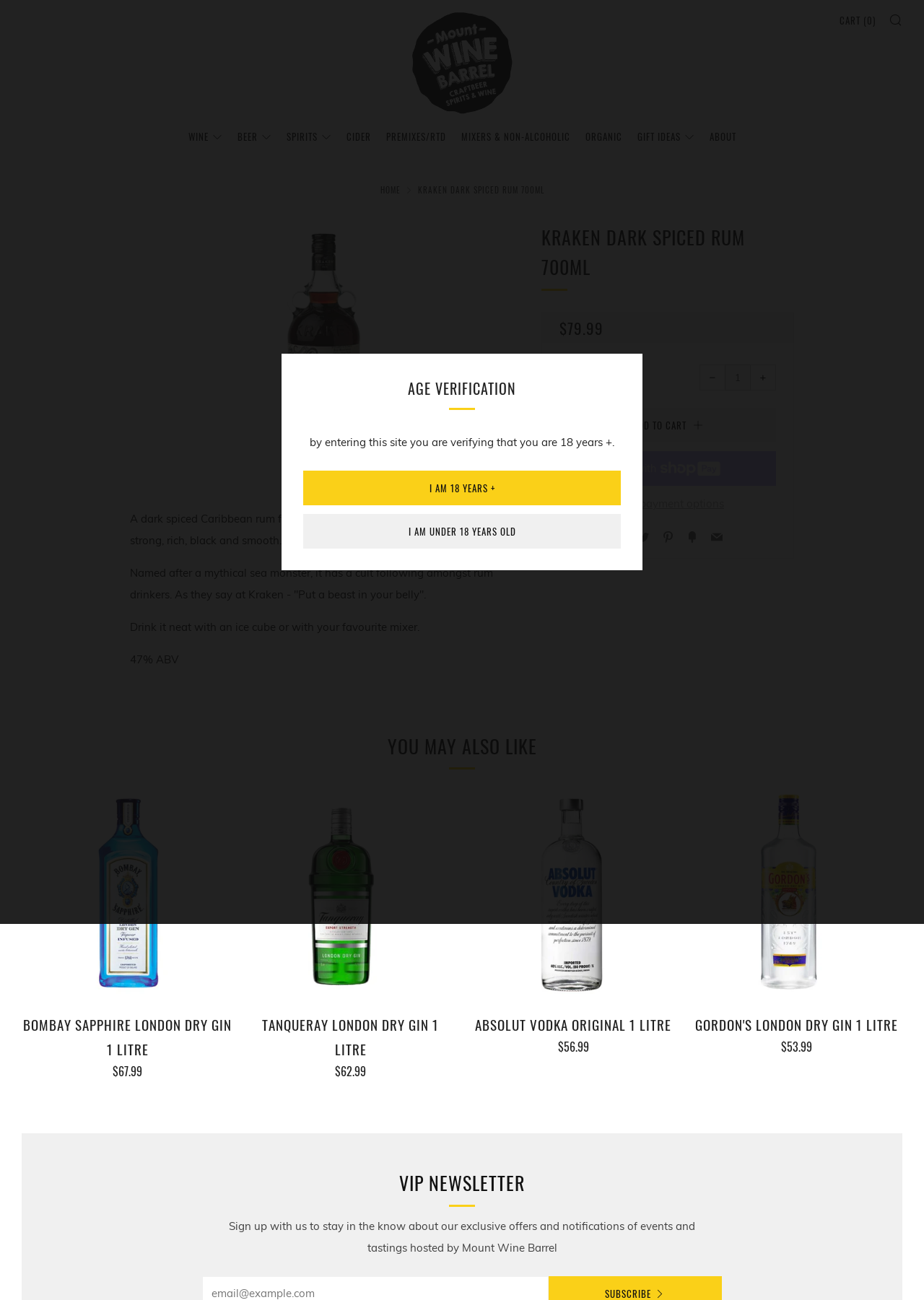What is the regular price of the product?
Kindly offer a comprehensive and detailed response to the question.

I found the answer by looking at the heading element with the text 'REGULAR PRICE $79.99' which is located below the product name, indicating the regular price of the product.